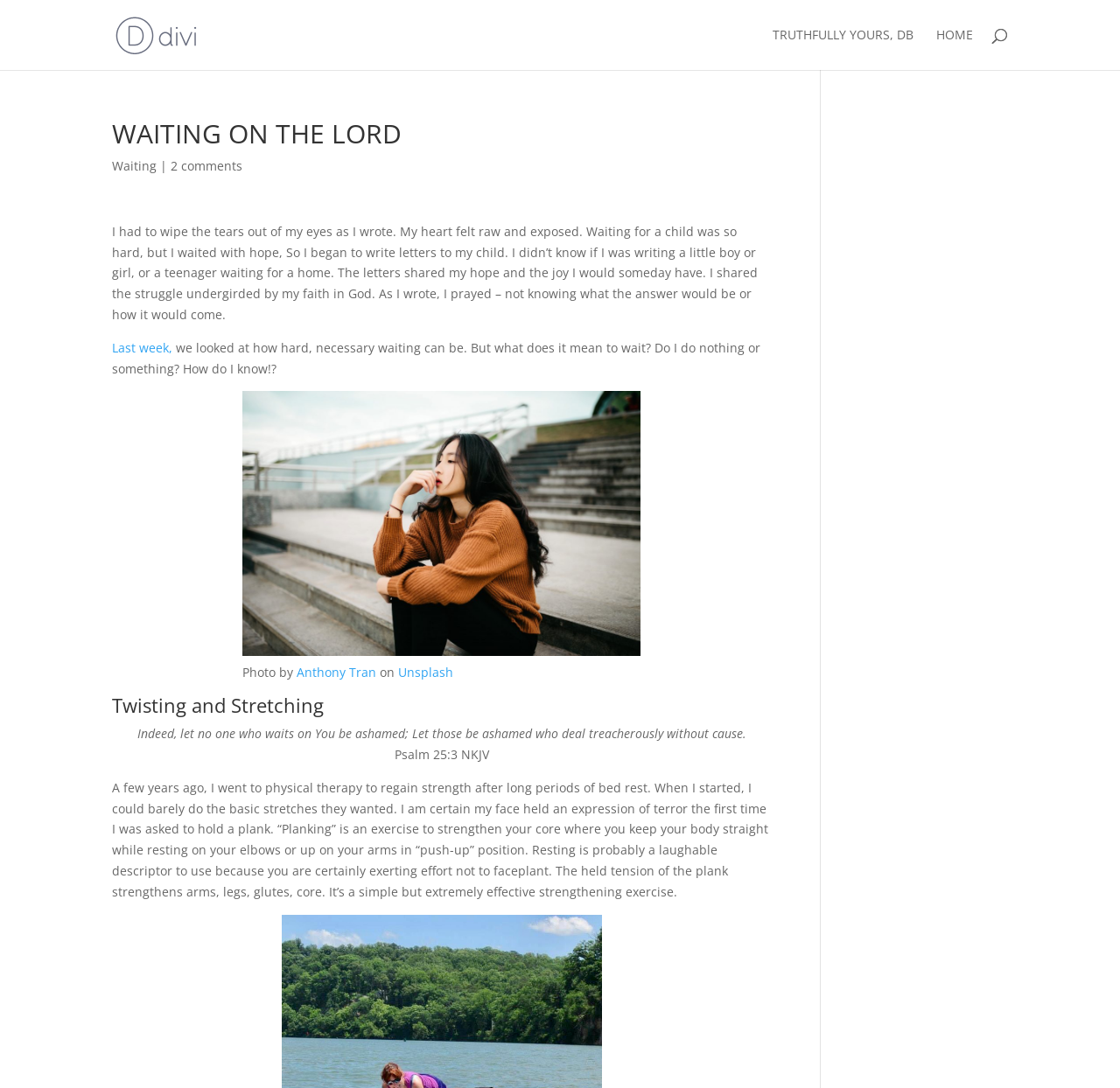Identify the webpage's primary heading and generate its text.

WAITING ON THE LORD